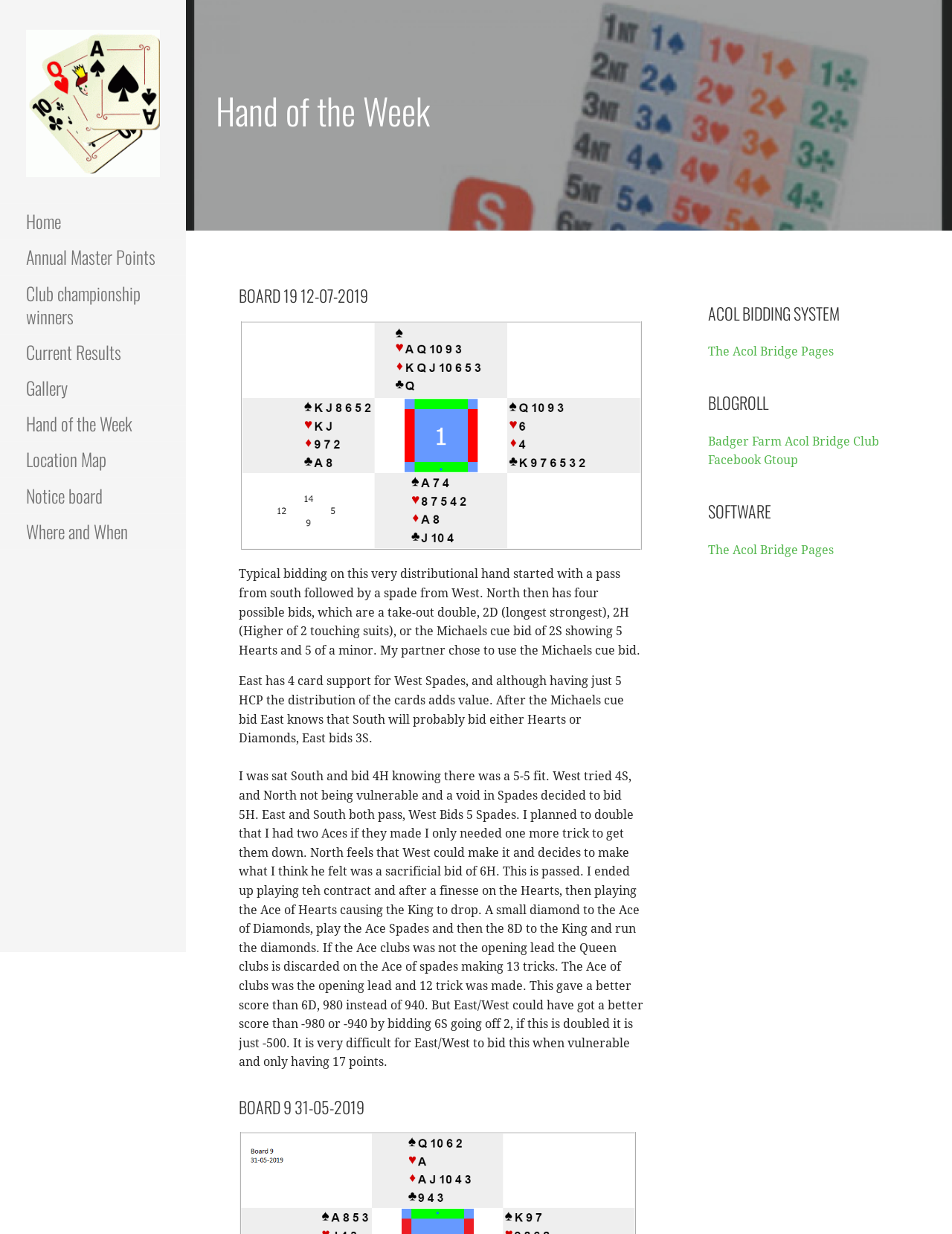From the webpage screenshot, predict the bounding box coordinates (top-left x, top-left y, bottom-right x, bottom-right y) for the UI element described here: Windows

None